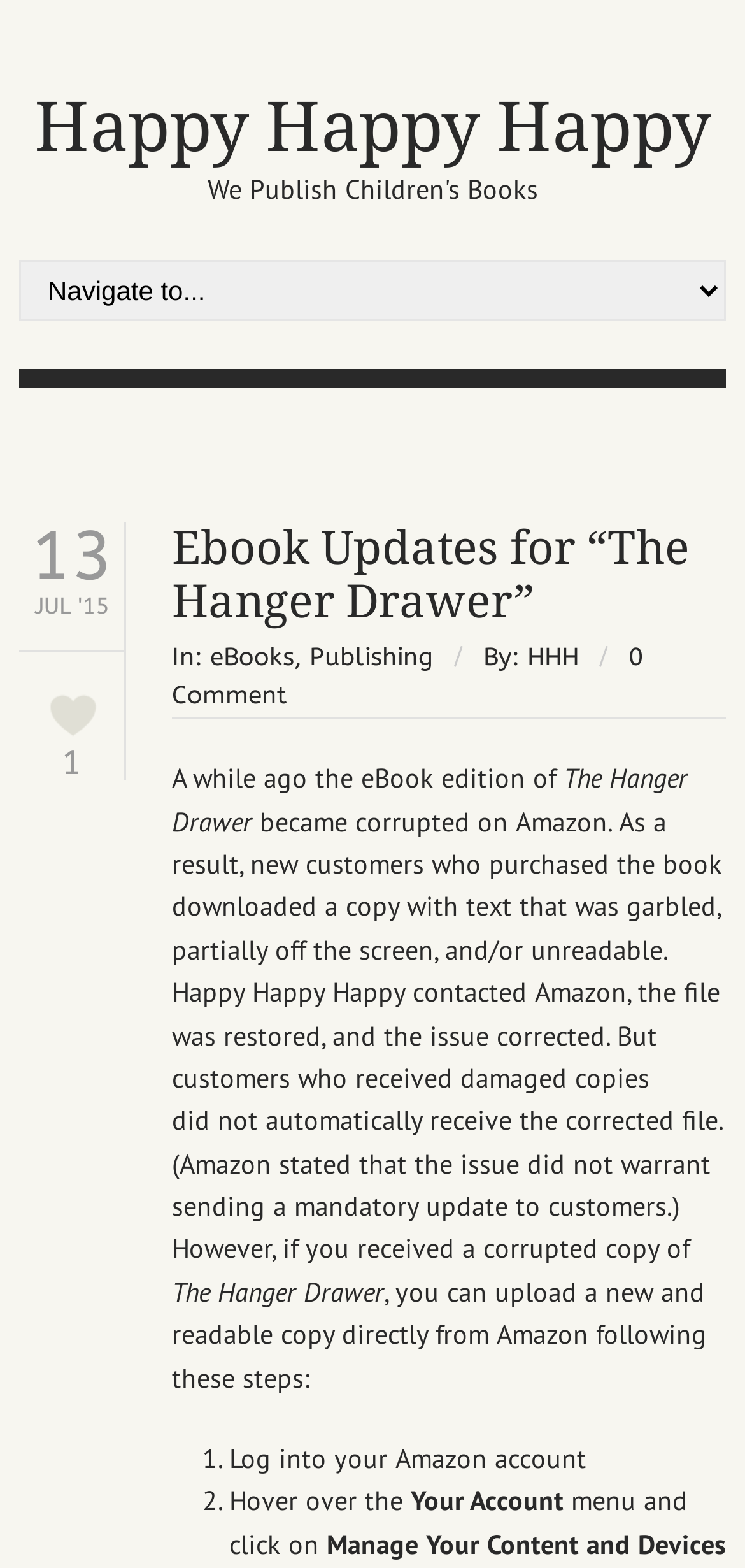Please examine the image and answer the question with a detailed explanation:
What is the category of the ebook?

The category of the ebook is 'eBooks' and 'Publishing', which are the texts of the link elements with bounding box coordinates [0.282, 0.409, 0.395, 0.427] and [0.415, 0.409, 0.582, 0.427] respectively.